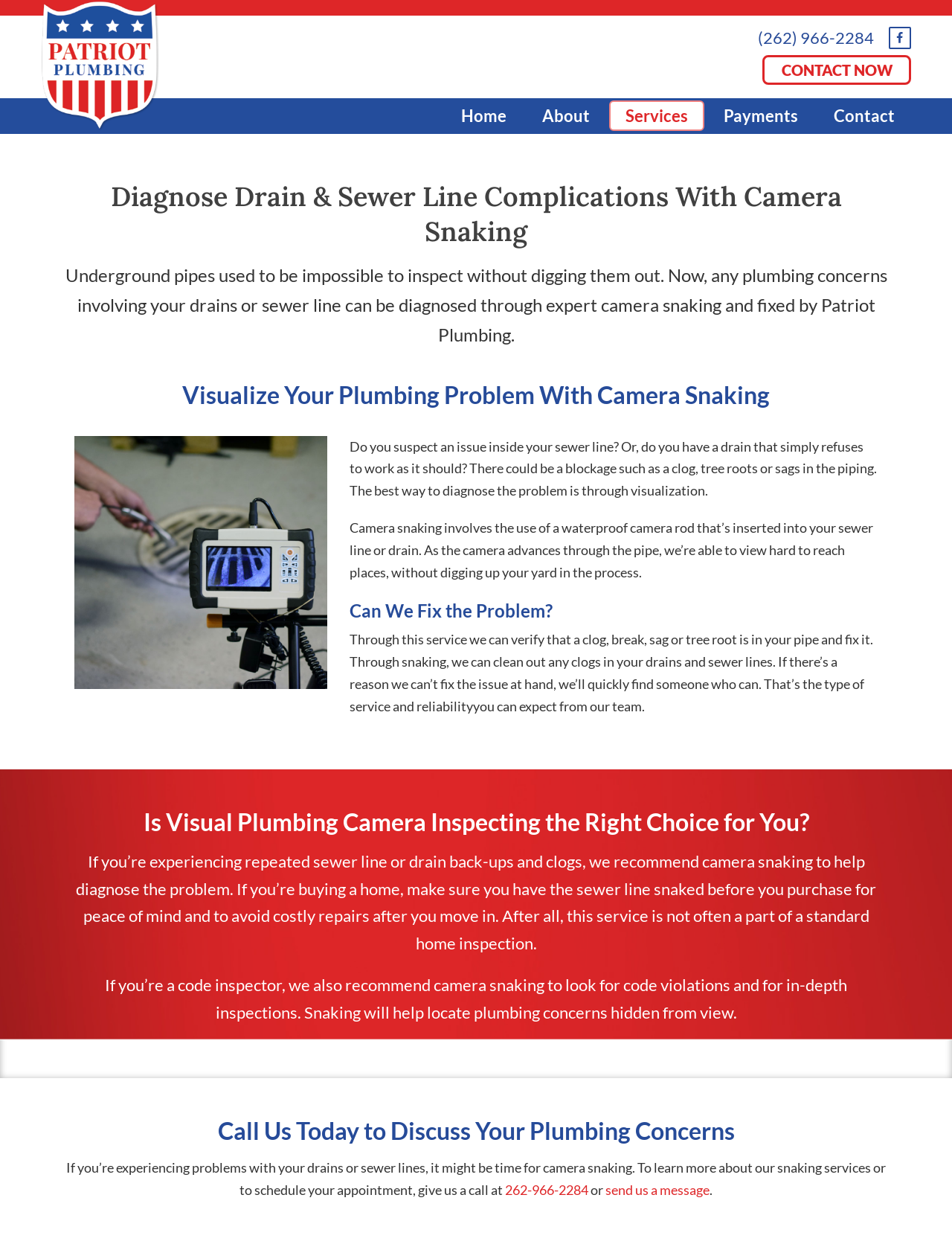What is the phone number to contact for plumbing services?
Please answer the question with a single word or phrase, referencing the image.

262-966-2284